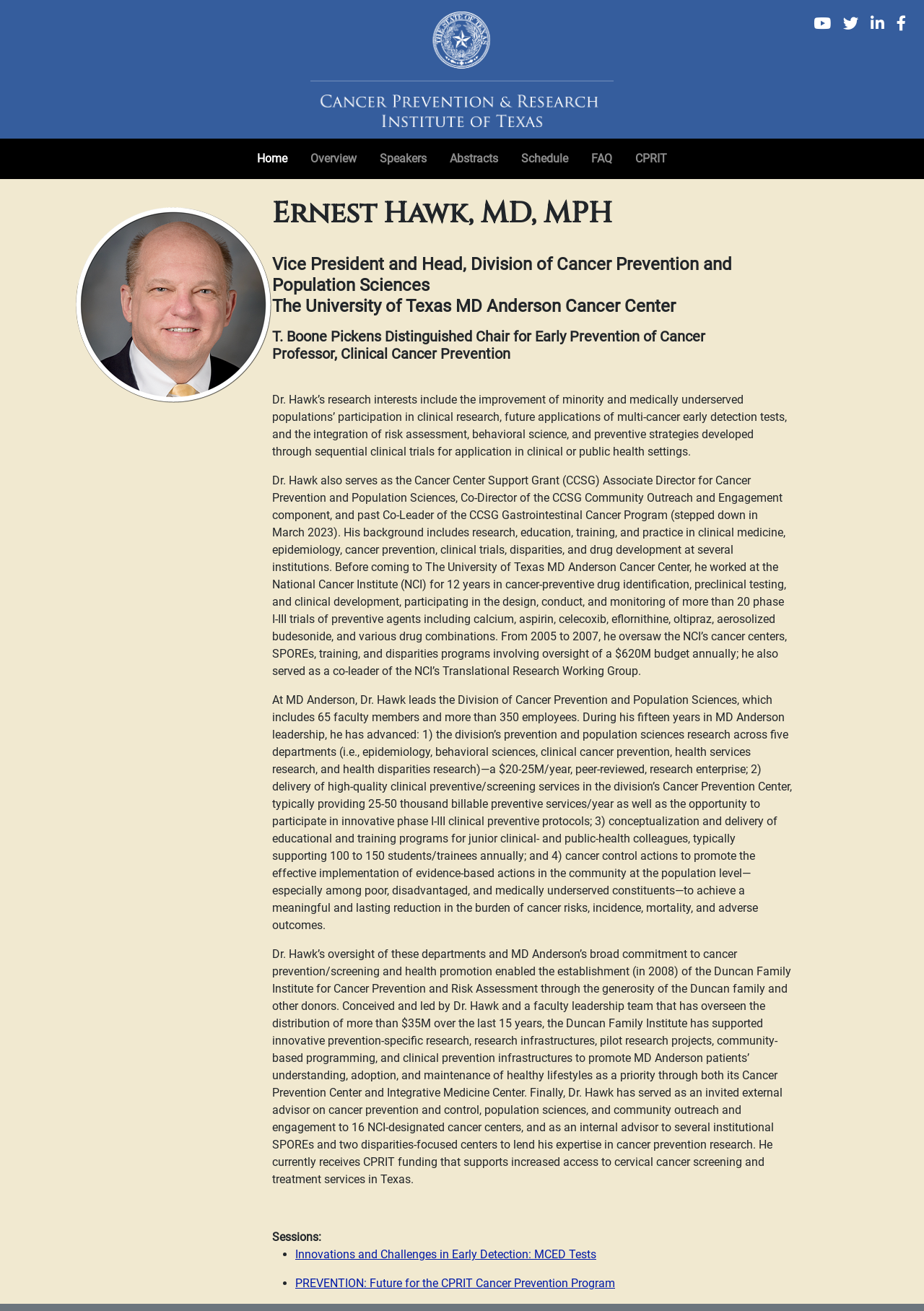Using the information in the image, could you please answer the following question in detail:
What is the title of the speaker?

The speaker's information is displayed prominently on the webpage, and the title 'Ernest Hawk, MD, MPH' is displayed above the speaker's description.